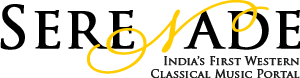Provide a one-word or brief phrase answer to the question:
What type of music does Serenade promote?

Western classical music